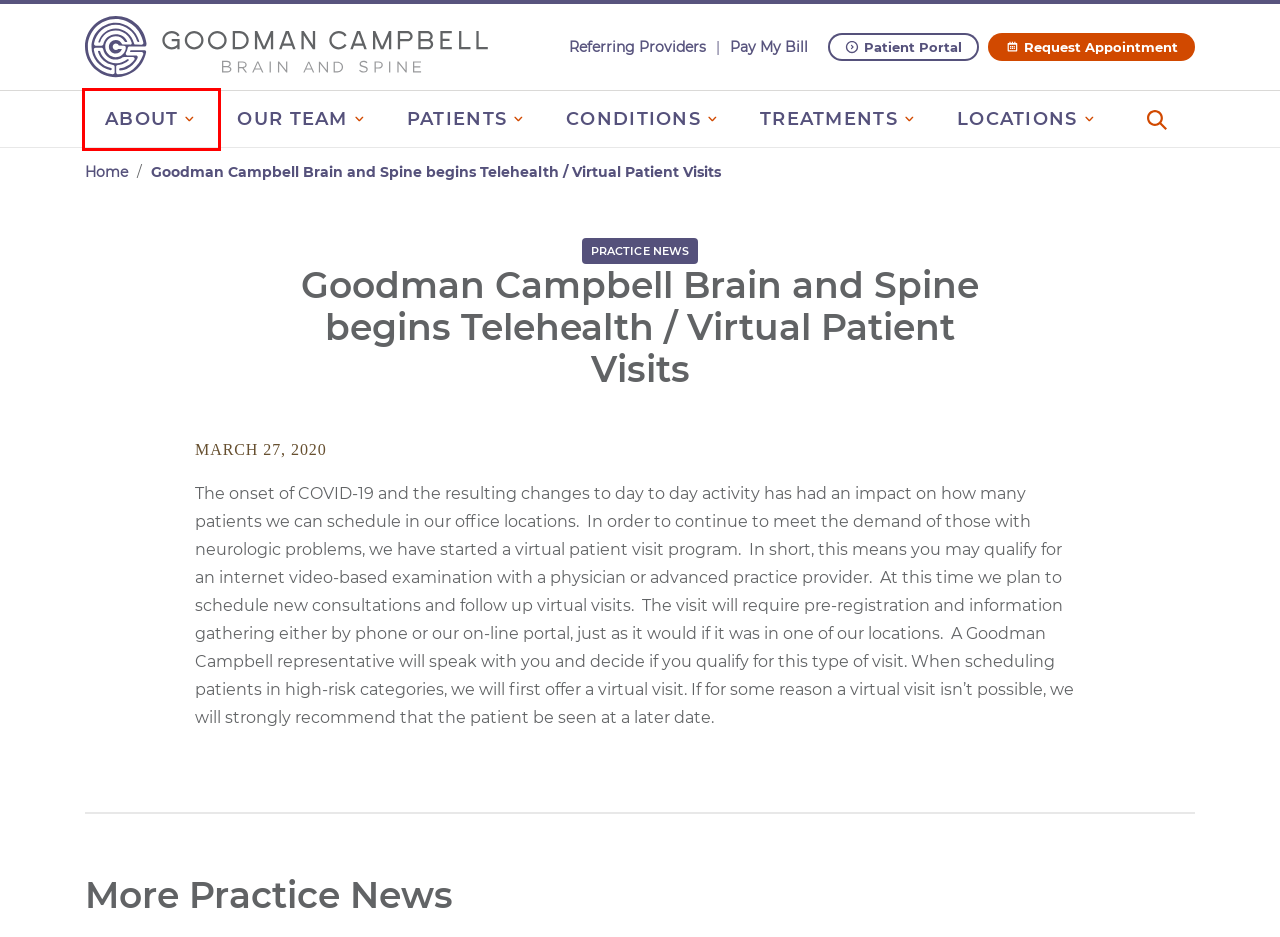Evaluate the webpage screenshot and identify the element within the red bounding box. Select the webpage description that best fits the new webpage after clicking the highlighted element. Here are the candidates:
A. Patients - Goodman Campbell
B. Goodman Campbell Brain and Spine - Patient Portal
C. Goodman Campbell
D. Practice News Archives - Goodman Campbell
E. Conditions - Goodman Campbell
F. About - Goodman Campbell
G. Treatments - Goodman Campbell
H. Referring Providers - Goodman Campbell

F